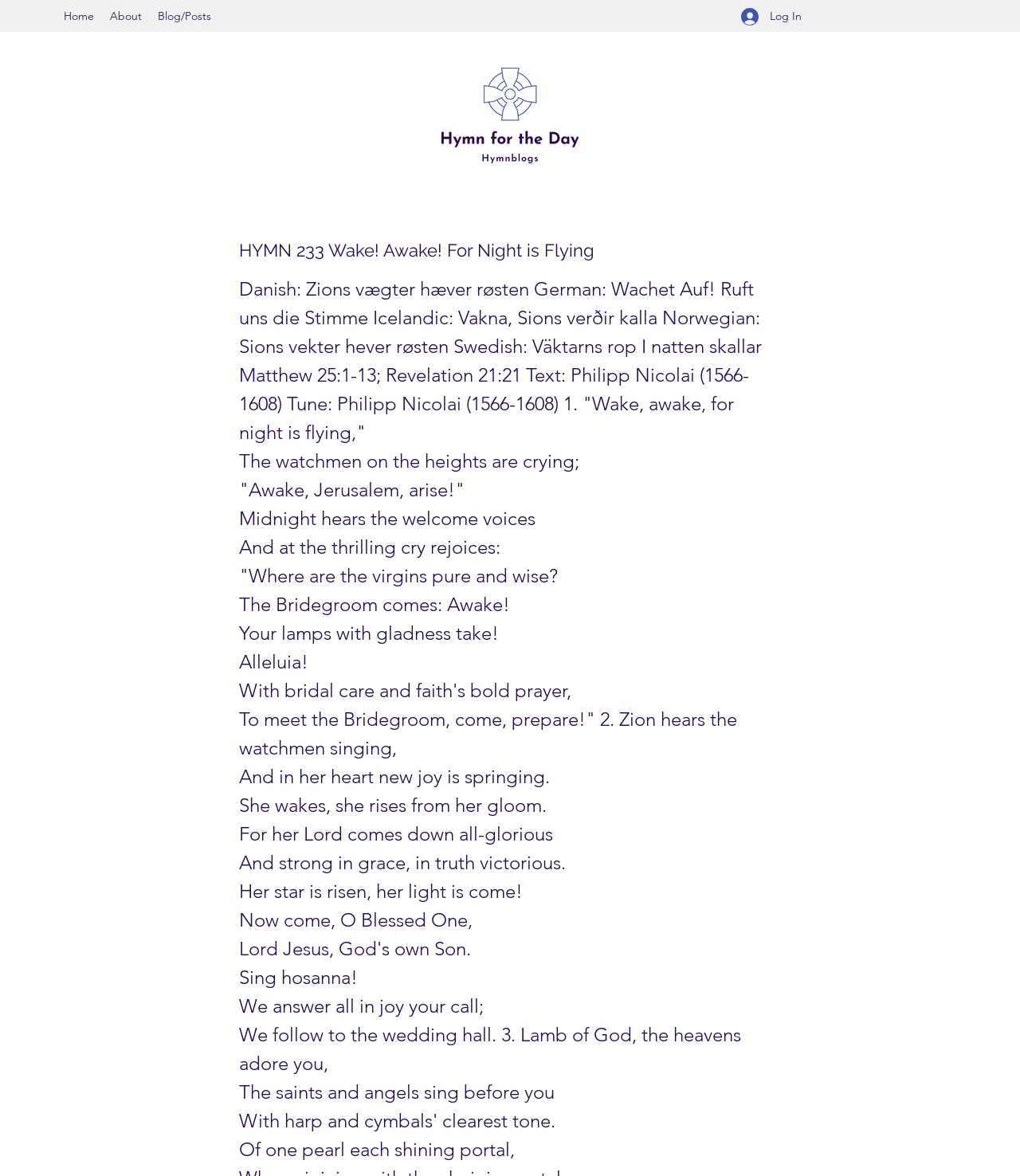Who wrote the text and tune of the hymn?
Examine the image and give a concise answer in one word or a short phrase.

Philipp Nicolai